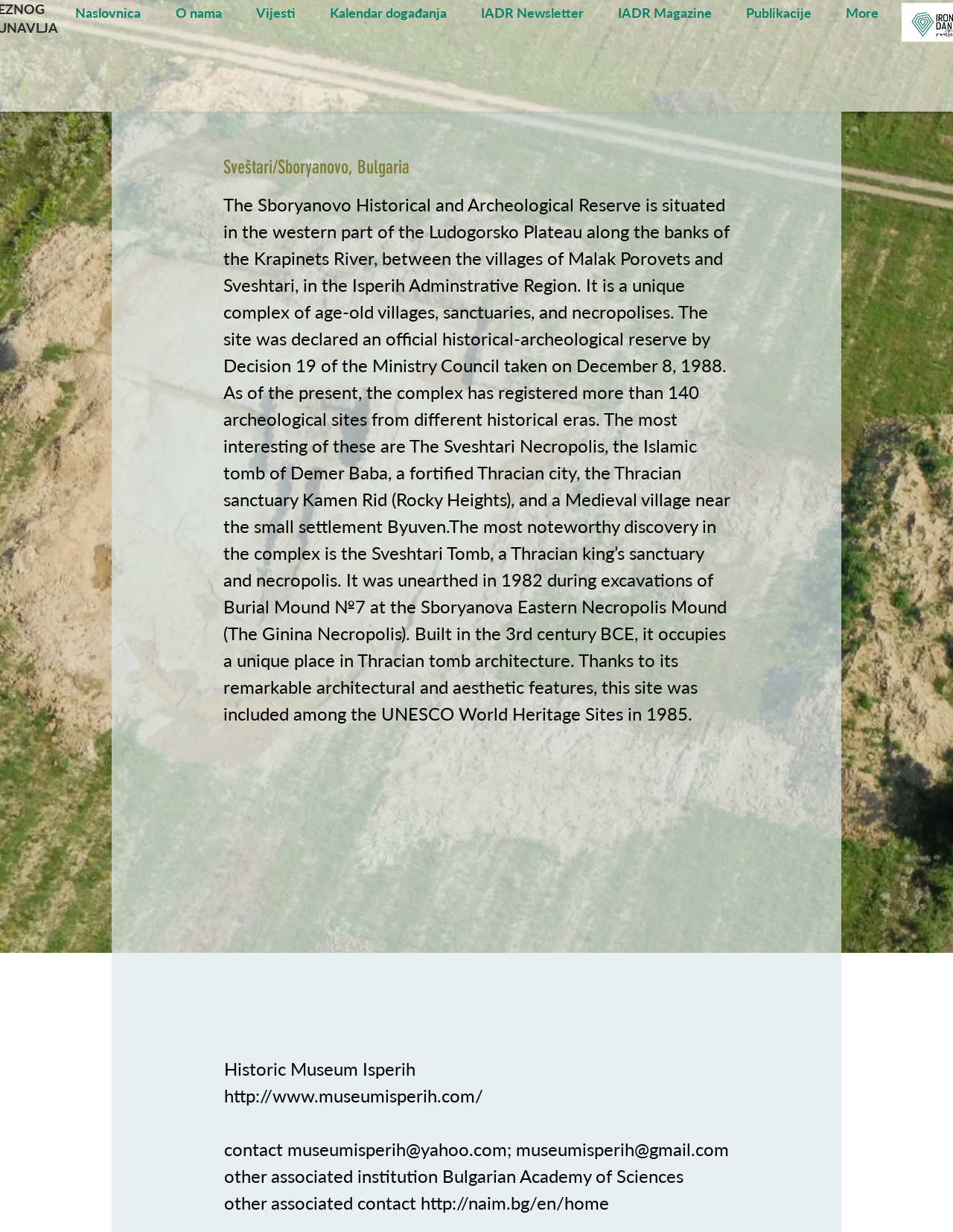Determine the bounding box coordinates of the clickable region to follow the instruction: "Read about Sveshtari/Sboryanovo, Bulgaria".

[0.234, 0.127, 0.766, 0.145]